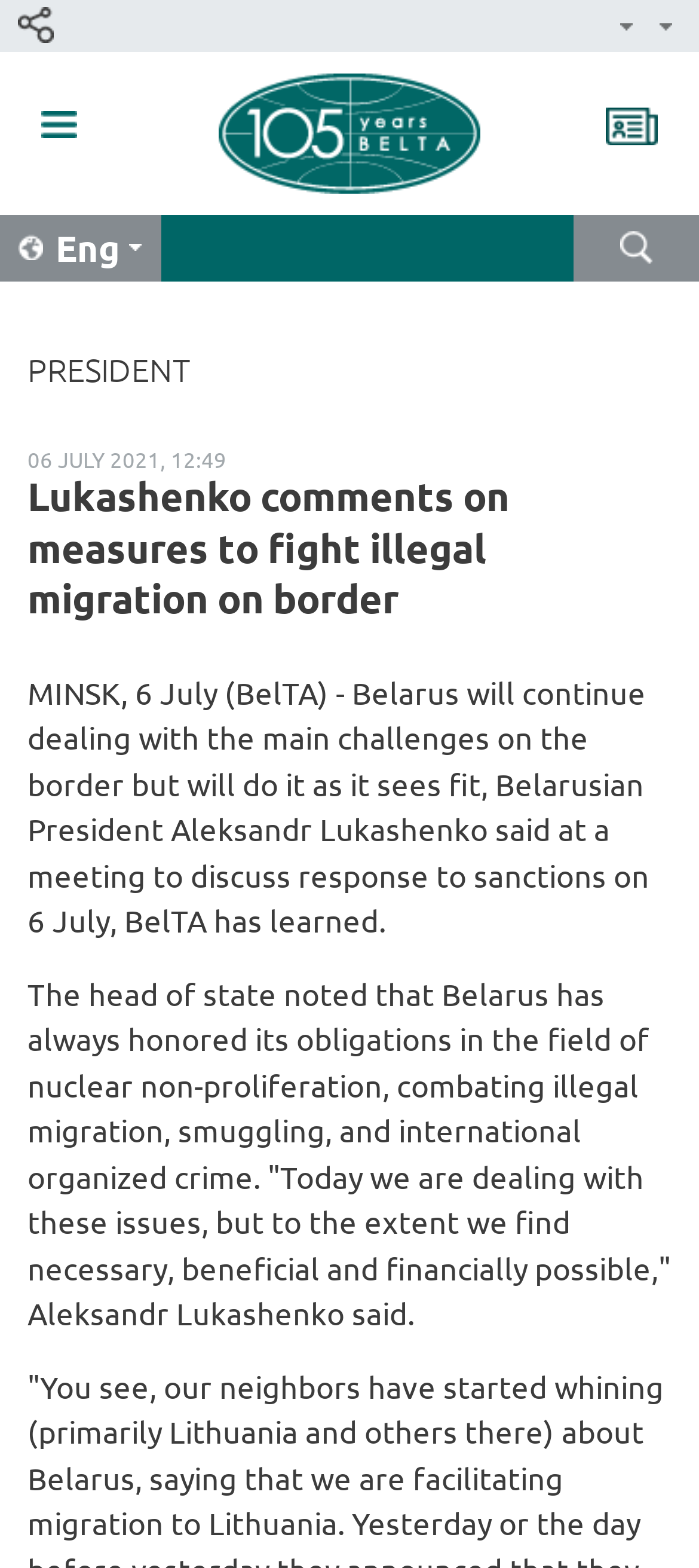Provide the bounding box coordinates of the HTML element this sentence describes: "title="Projects"". The bounding box coordinates consist of four float numbers between 0 and 1, i.e., [left, top, right, bottom].

[0.874, 0.0, 0.905, 0.033]